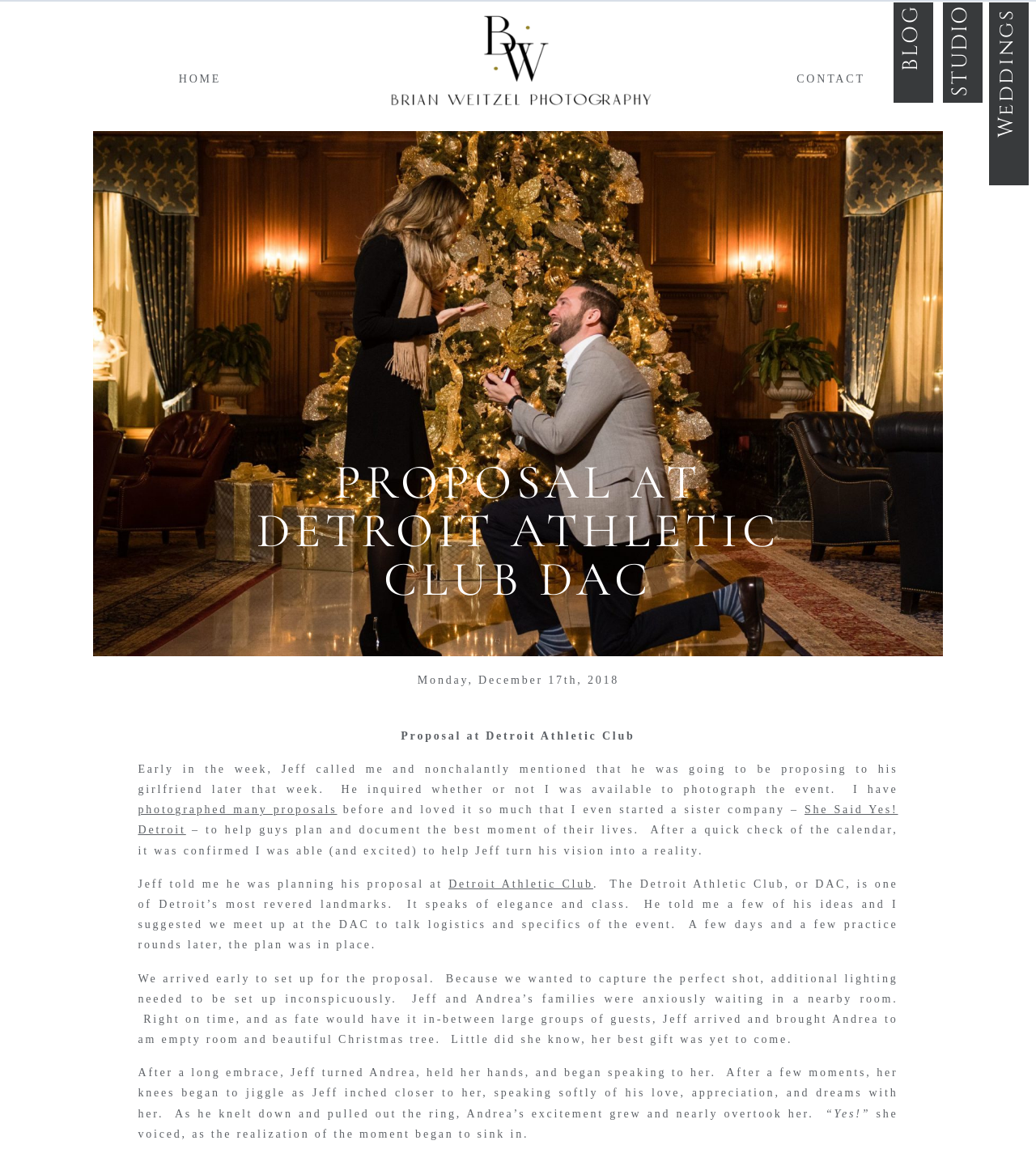Identify the bounding box of the UI component described as: "BLOG".

[0.866, 0.004, 0.896, 0.079]